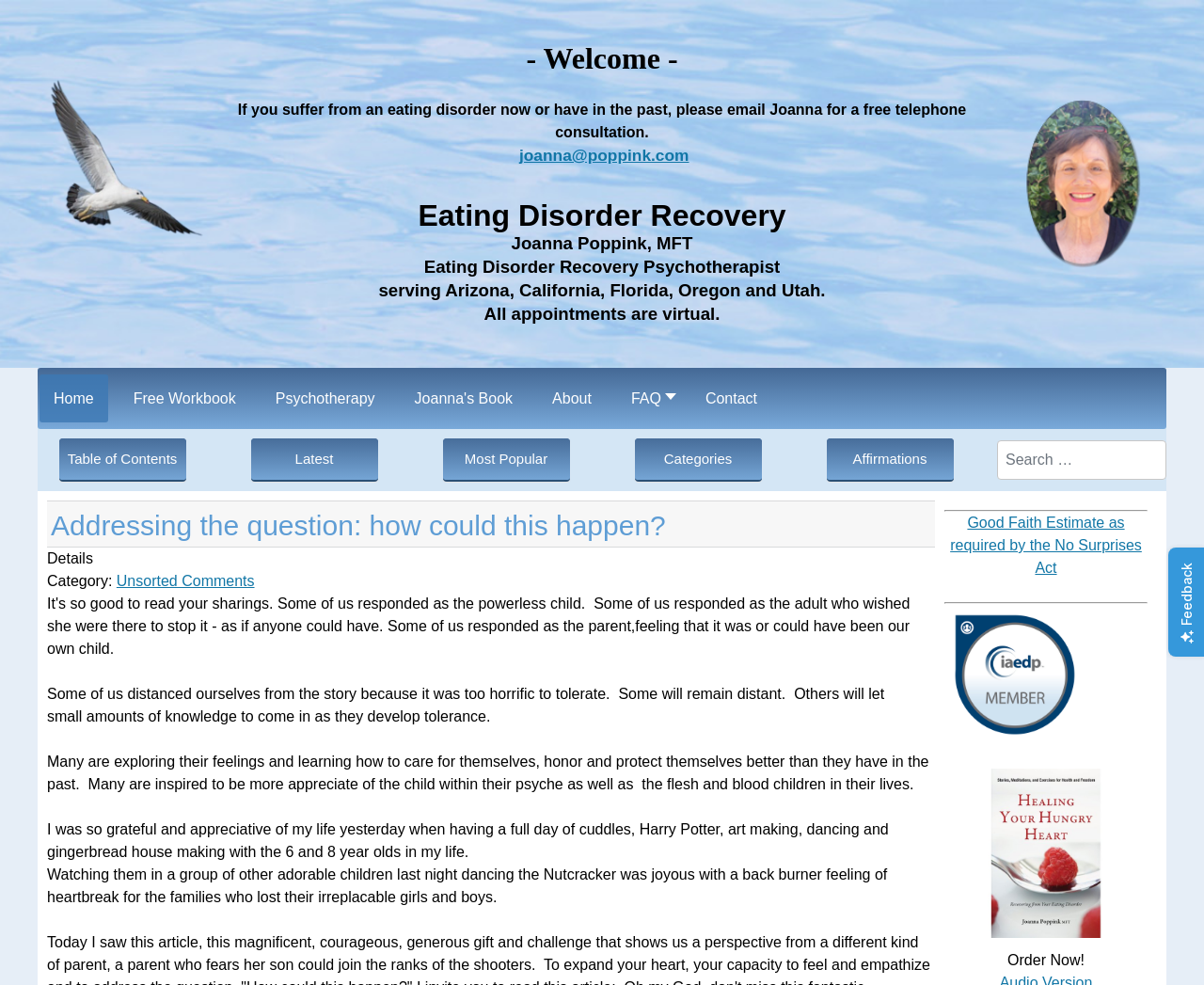Please locate the bounding box coordinates of the element that needs to be clicked to achieve the following instruction: "Get a good faith estimate". The coordinates should be four float numbers between 0 and 1, i.e., [left, top, right, bottom].

[0.789, 0.522, 0.948, 0.585]